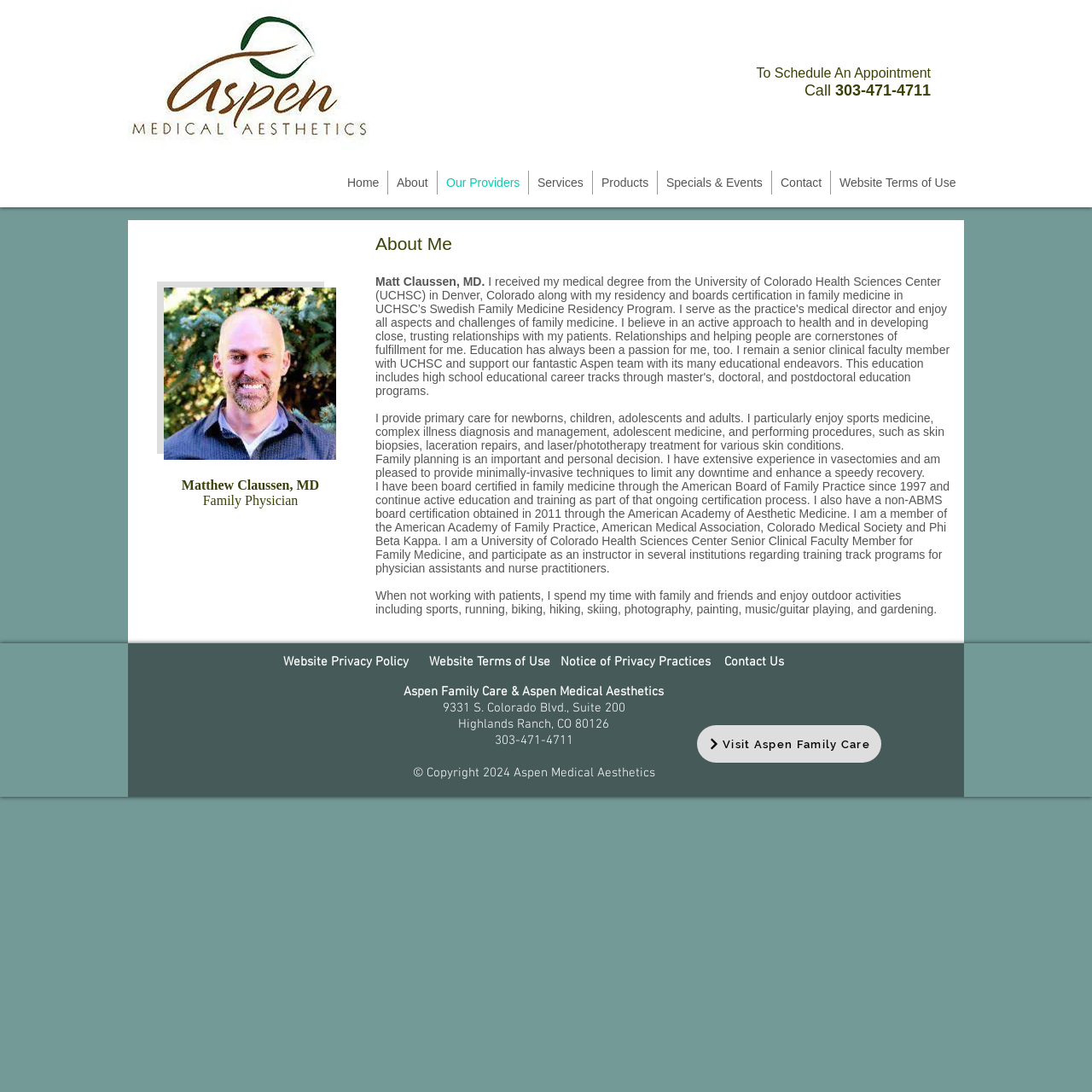Offer a thorough description of the webpage.

This webpage is about Dr. Matthew Claussen, a family physician. At the top left corner, there is an AMA logo image. Below the logo, there is a navigation menu with links to different sections of the website, including Home, About, Our Providers, Services, Products, Specials & Events, Contact, and Website Terms of Use.

On the main content area, there is a large image of Dr. Claussen on the left side, with a link to his name below the image. To the right of the image, there is a heading "About Me" followed by a brief description of Dr. Claussen's medical practice and interests. Below this, there are several paragraphs of text describing his medical experience, certifications, and personal interests.

At the bottom of the page, there is a section with links to Website Privacy Policy, Website Terms of Use, Notice of Privacy Practices, and Contact Us. Additionally, there are links to Aspen Family Care and Aspen Medical Aesthetics, as well as the address, phone number, and copyright information for Aspen Medical Aesthetics.